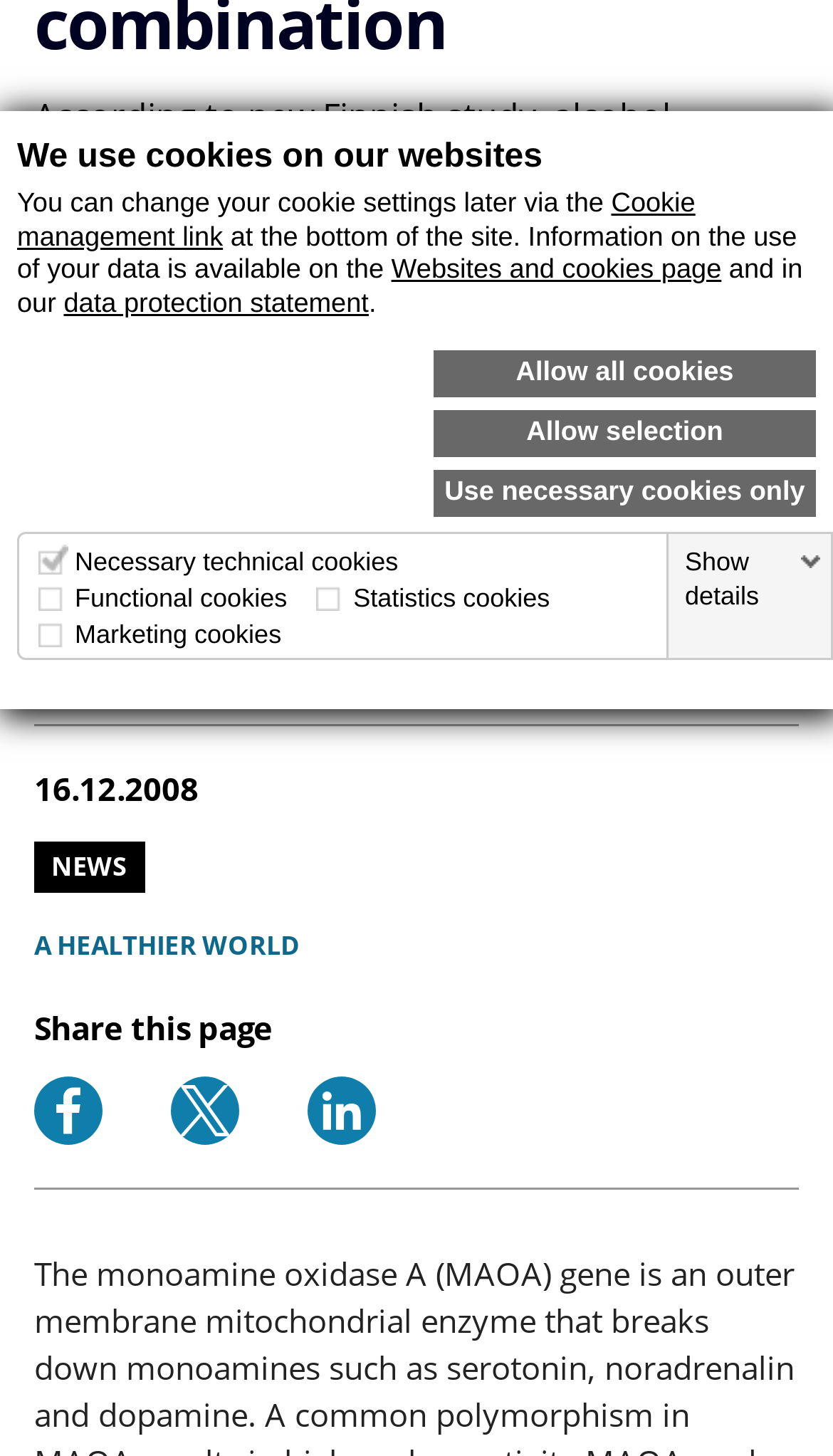Provide the bounding box coordinates of the HTML element this sentence describes: "Cookie management link".

[0.021, 0.129, 0.835, 0.173]